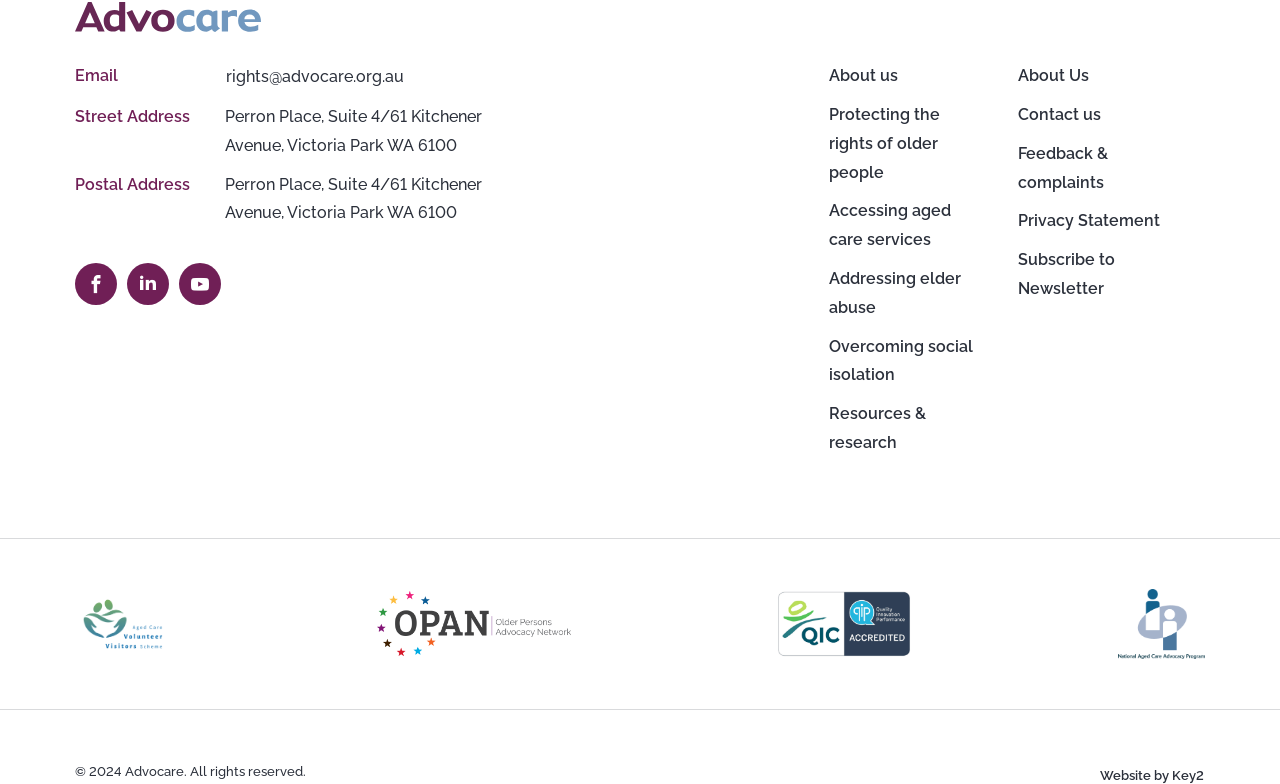Find the bounding box coordinates of the element's region that should be clicked in order to follow the given instruction: "Visit the Aged Care Volunteer Visitors Scheme page". The coordinates should consist of four float numbers between 0 and 1, i.e., [left, top, right, bottom].

[0.051, 0.738, 0.144, 0.853]